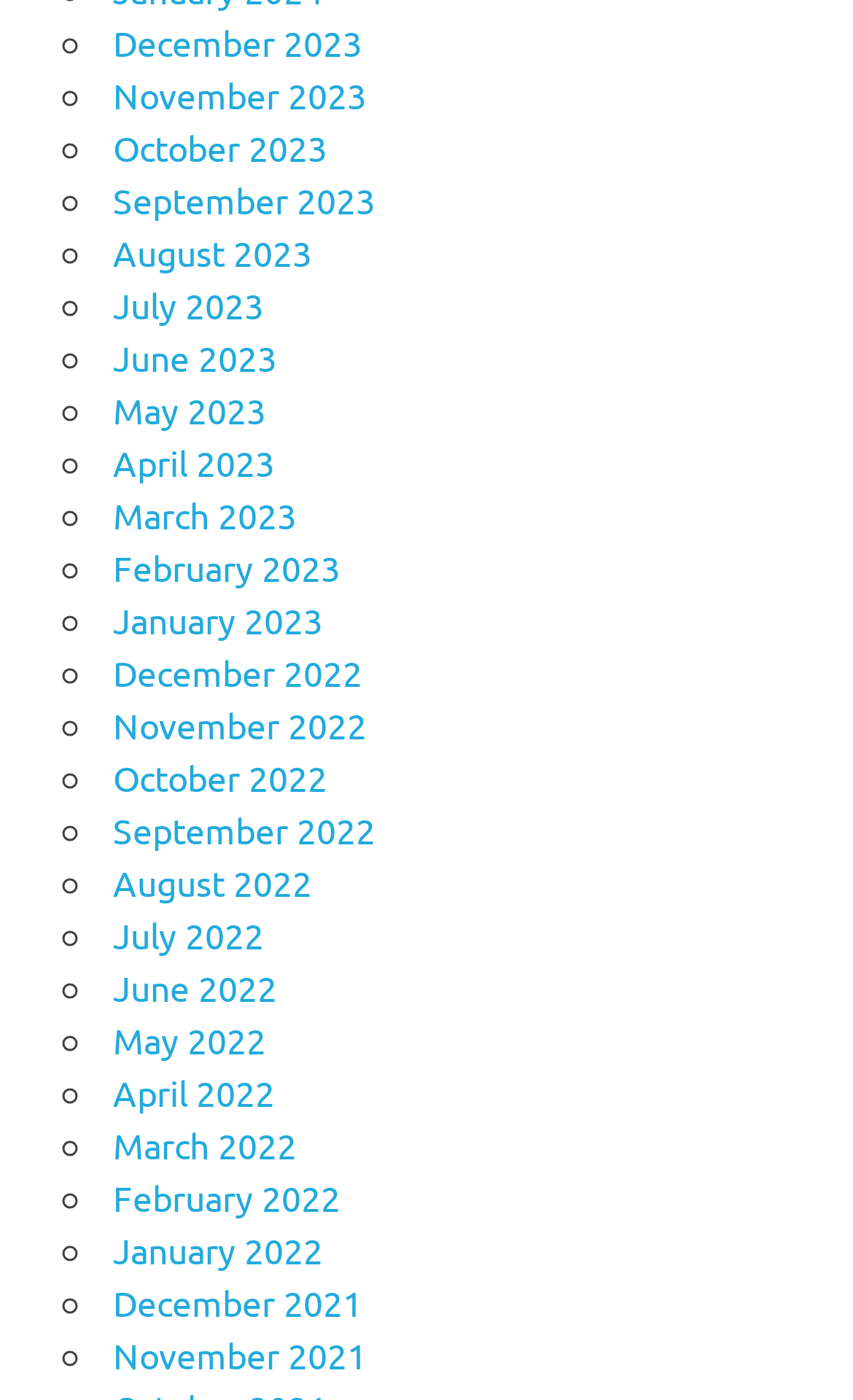Please mark the bounding box coordinates of the area that should be clicked to carry out the instruction: "View November 2022".

[0.133, 0.501, 0.43, 0.532]